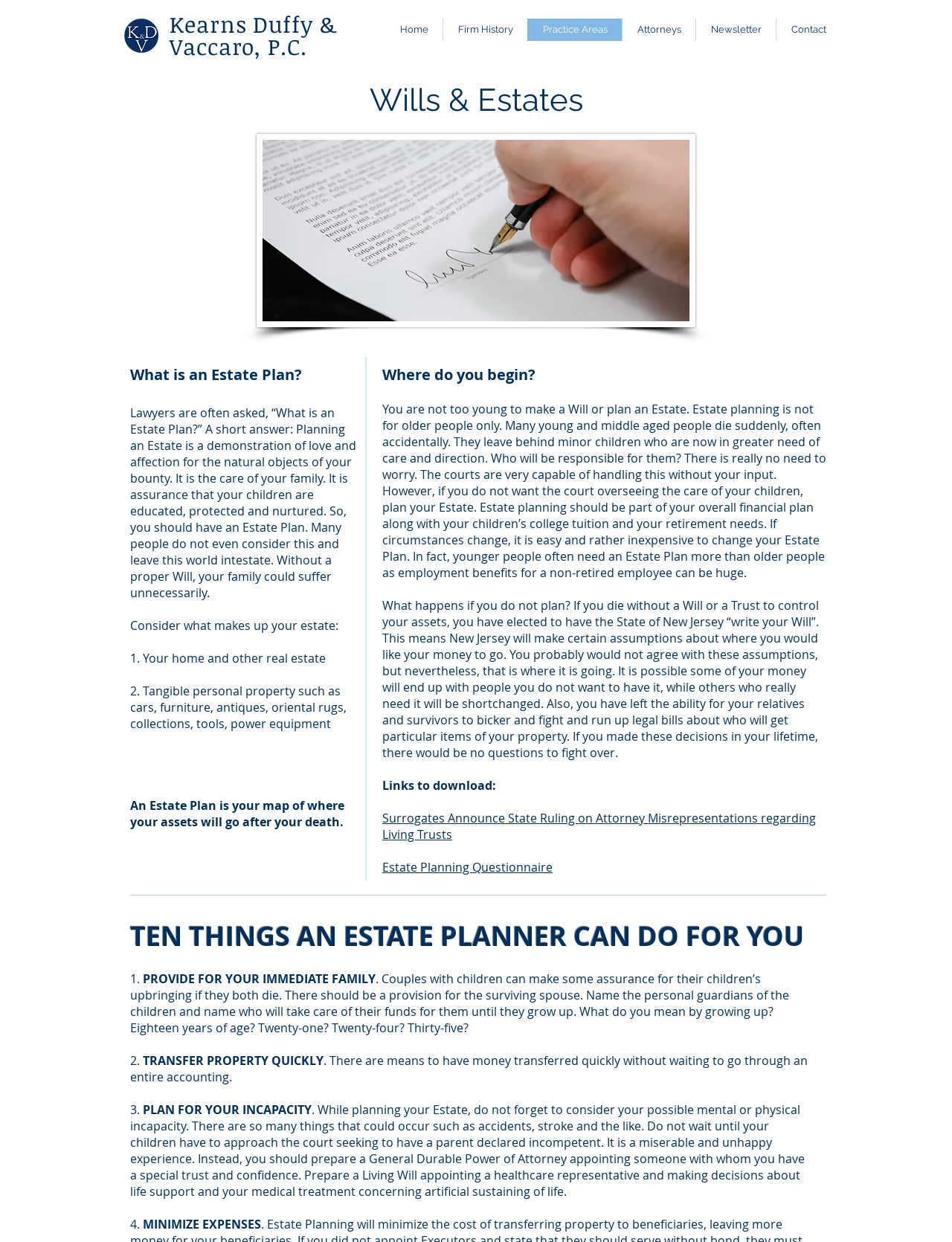Please reply to the following question using a single word or phrase: 
What is an Estate Plan?

A demonstration of love and affection for the natural objects of your bounty